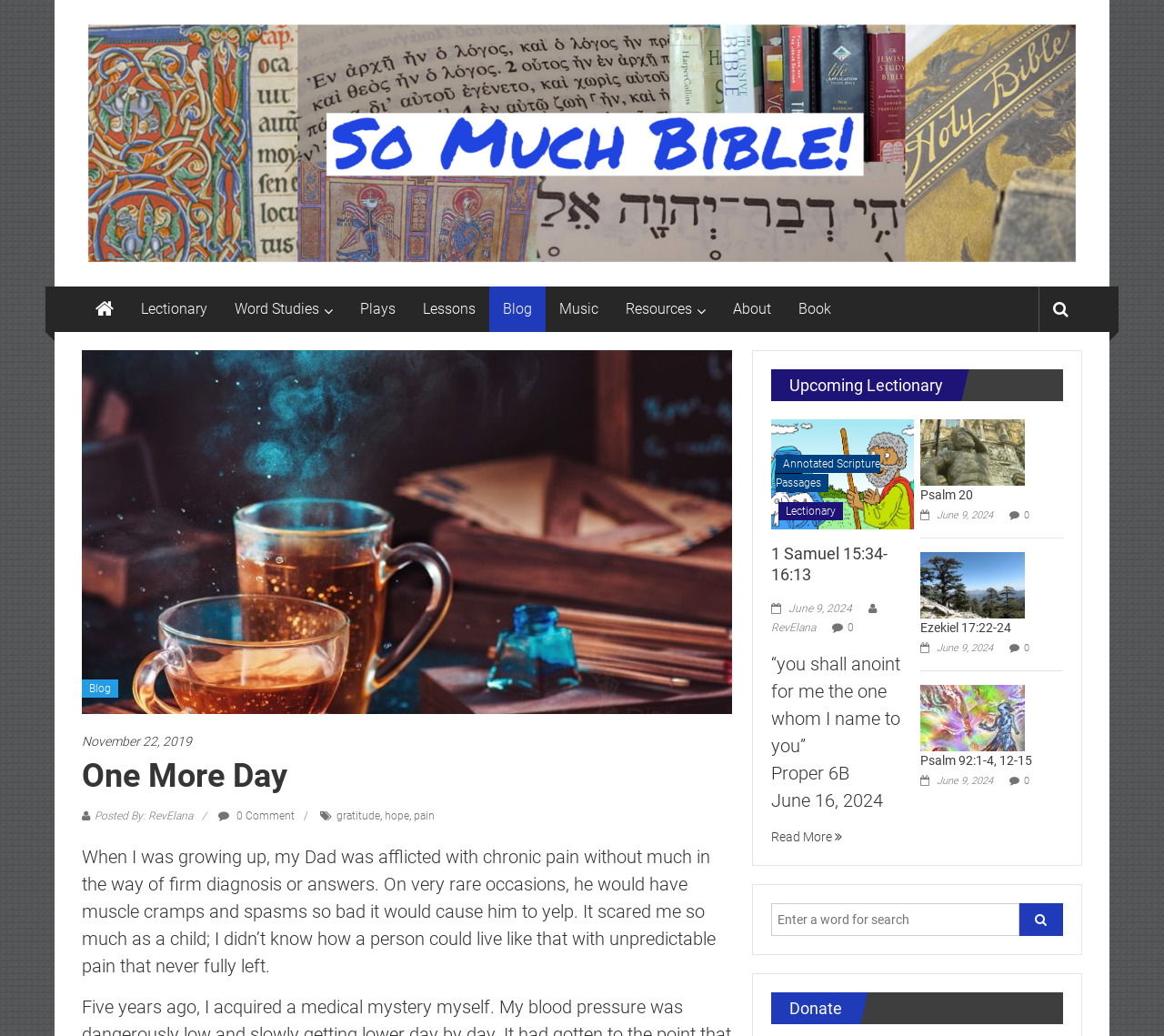Who is the author of the post 'One More Day'?
Use the information from the screenshot to give a comprehensive response to the question.

The post 'One More Day' has a link 'Posted By: RevElana' which indicates that RevElana is the author of the post.